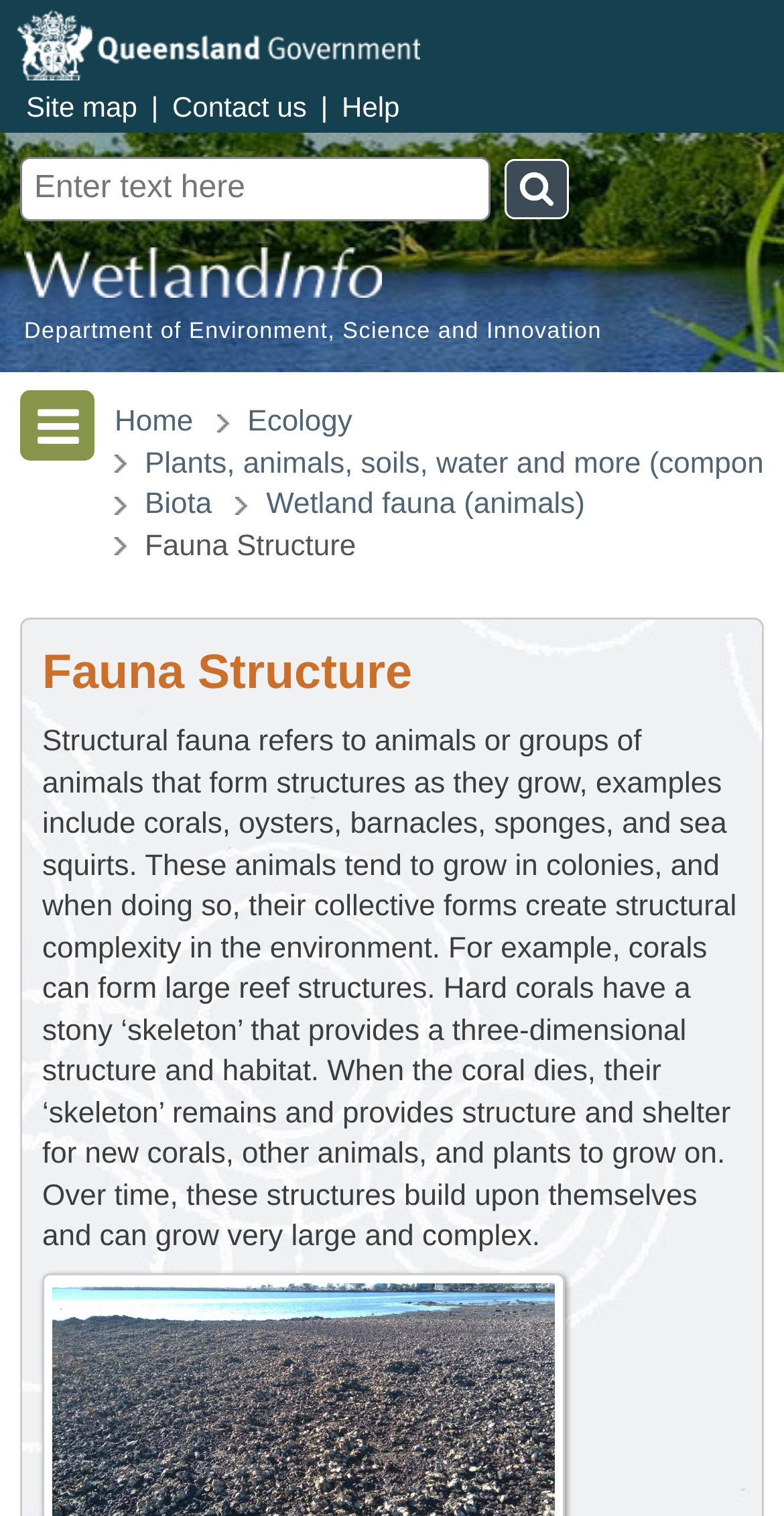Provide a brief response in the form of a single word or phrase:
How many links are there in the top navigation bar?

5